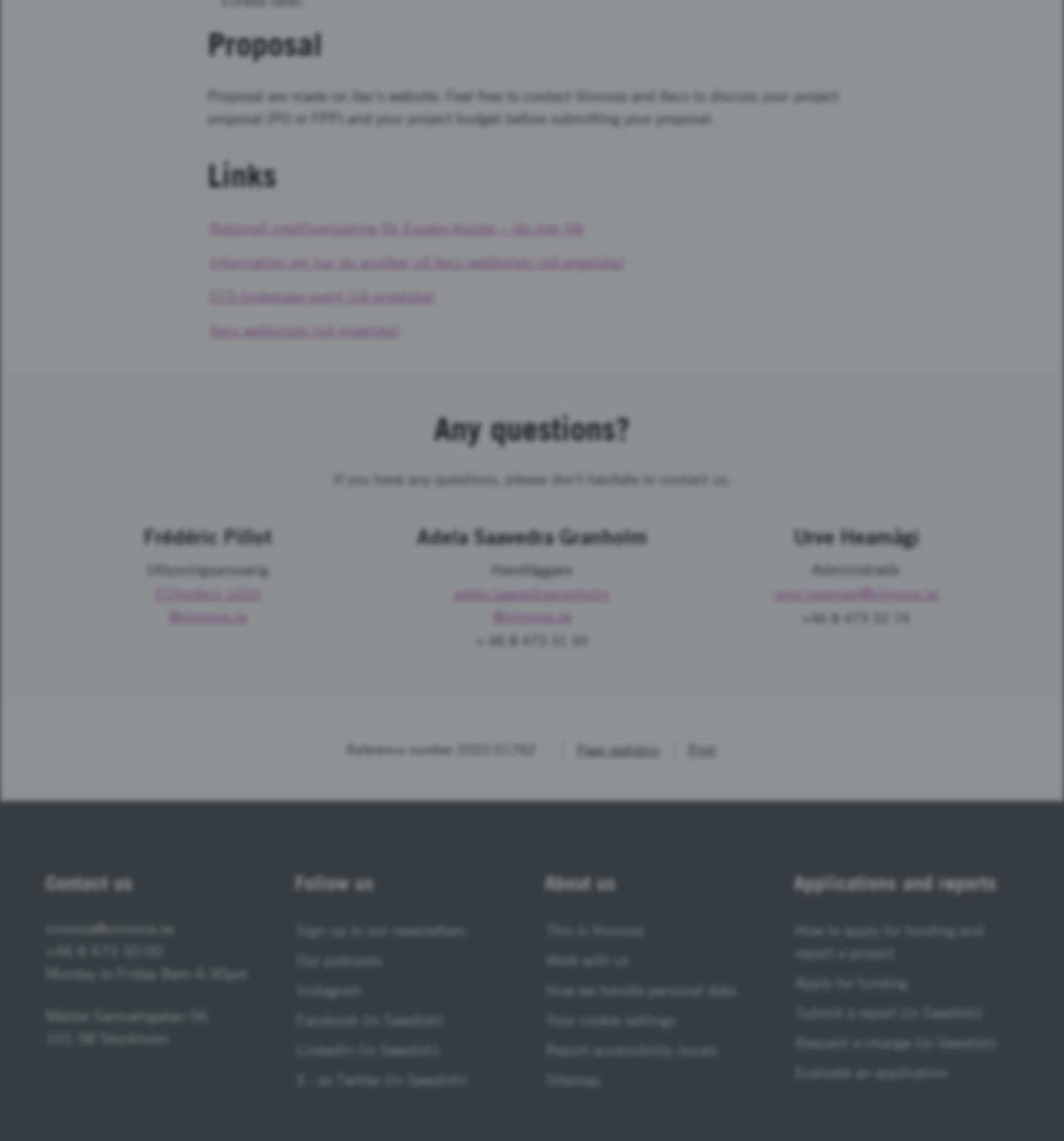Please find the bounding box coordinates for the clickable element needed to perform this instruction: "View page statistics".

[0.529, 0.649, 0.621, 0.667]